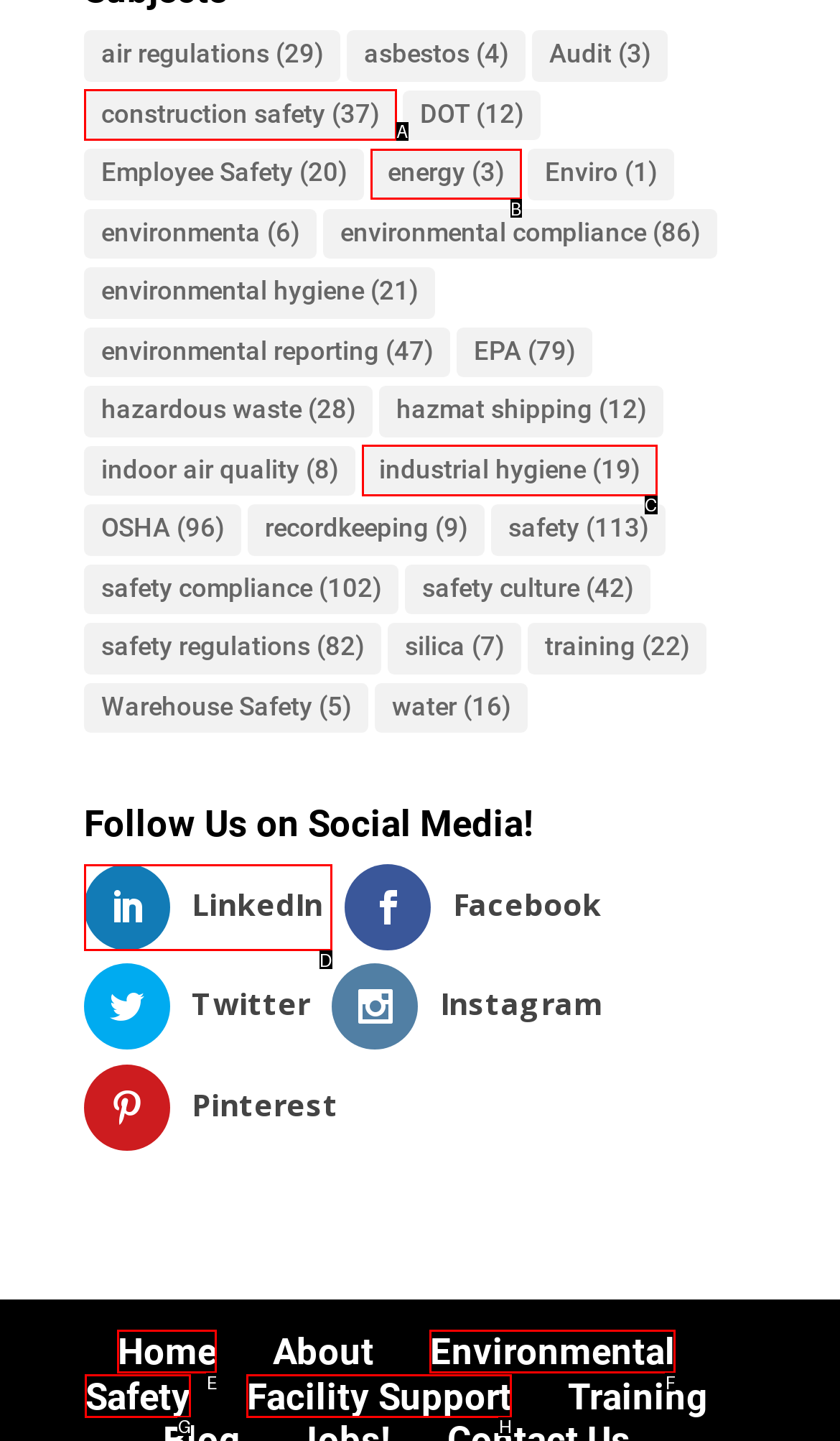For the task: Follow us on LinkedIn, identify the HTML element to click.
Provide the letter corresponding to the right choice from the given options.

D